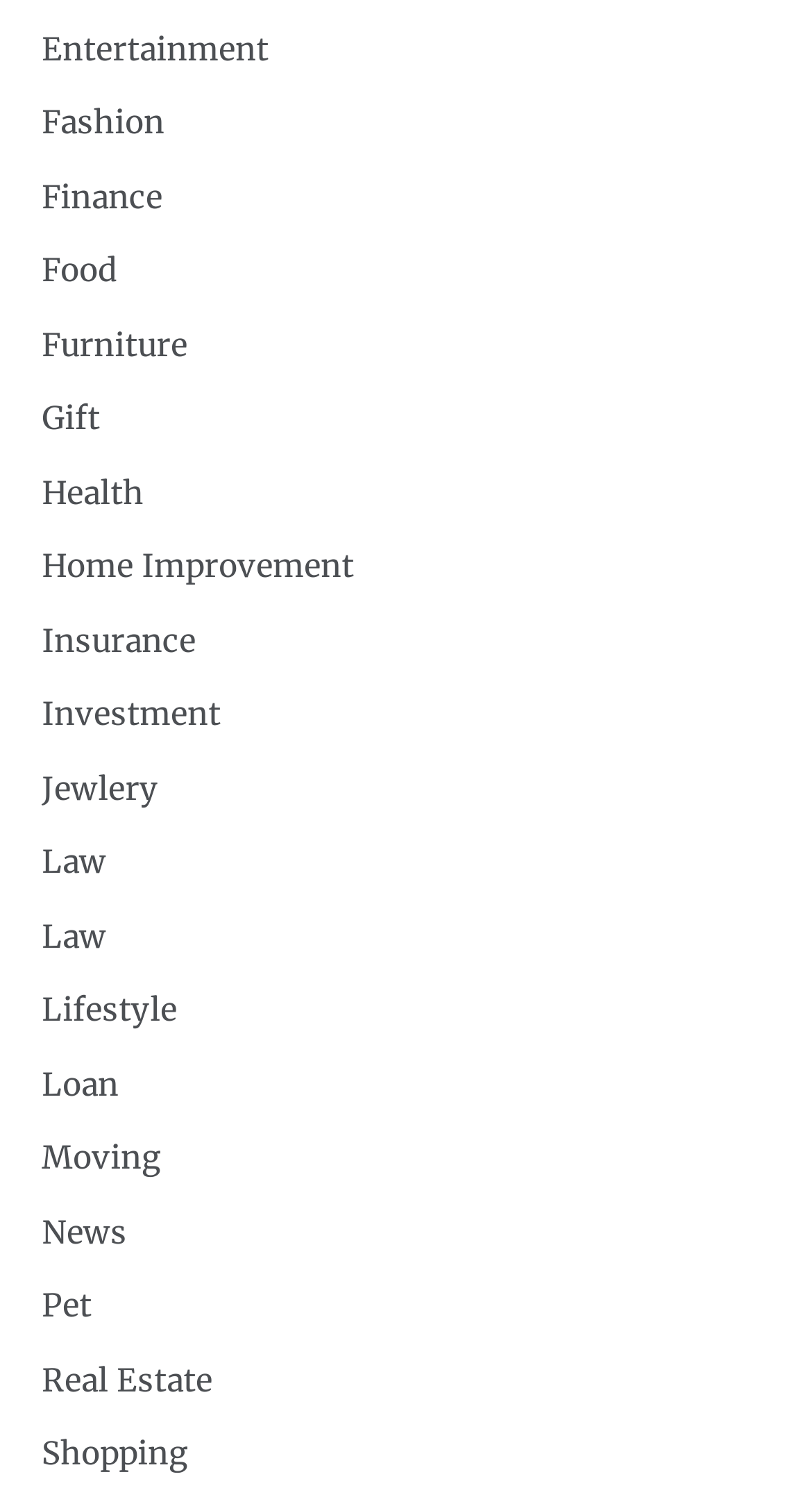Please specify the bounding box coordinates of the clickable region necessary for completing the following instruction: "Browse Entertainment". The coordinates must consist of four float numbers between 0 and 1, i.e., [left, top, right, bottom].

[0.051, 0.019, 0.331, 0.046]